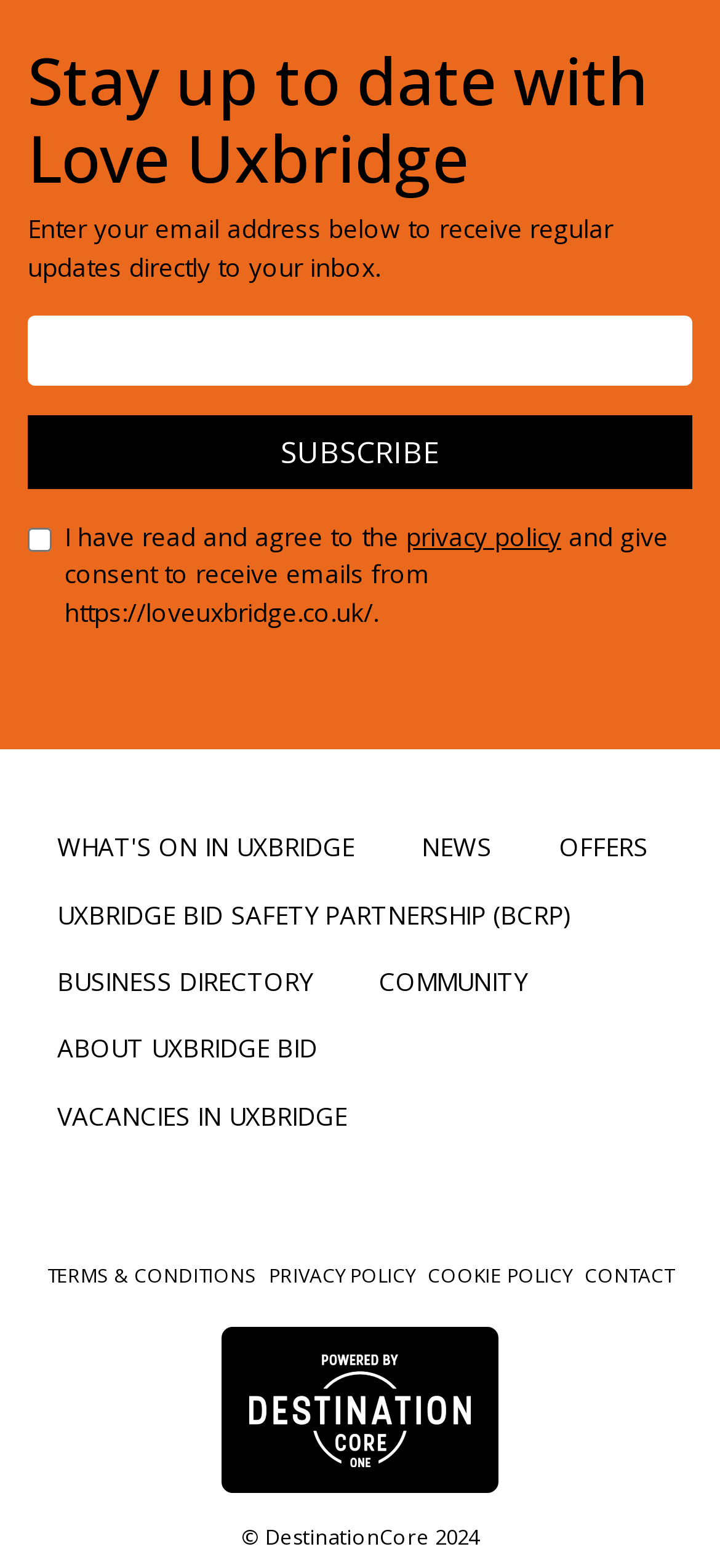Find the bounding box coordinates of the element to click in order to complete the given instruction: "Visit Diploma Programs."

None